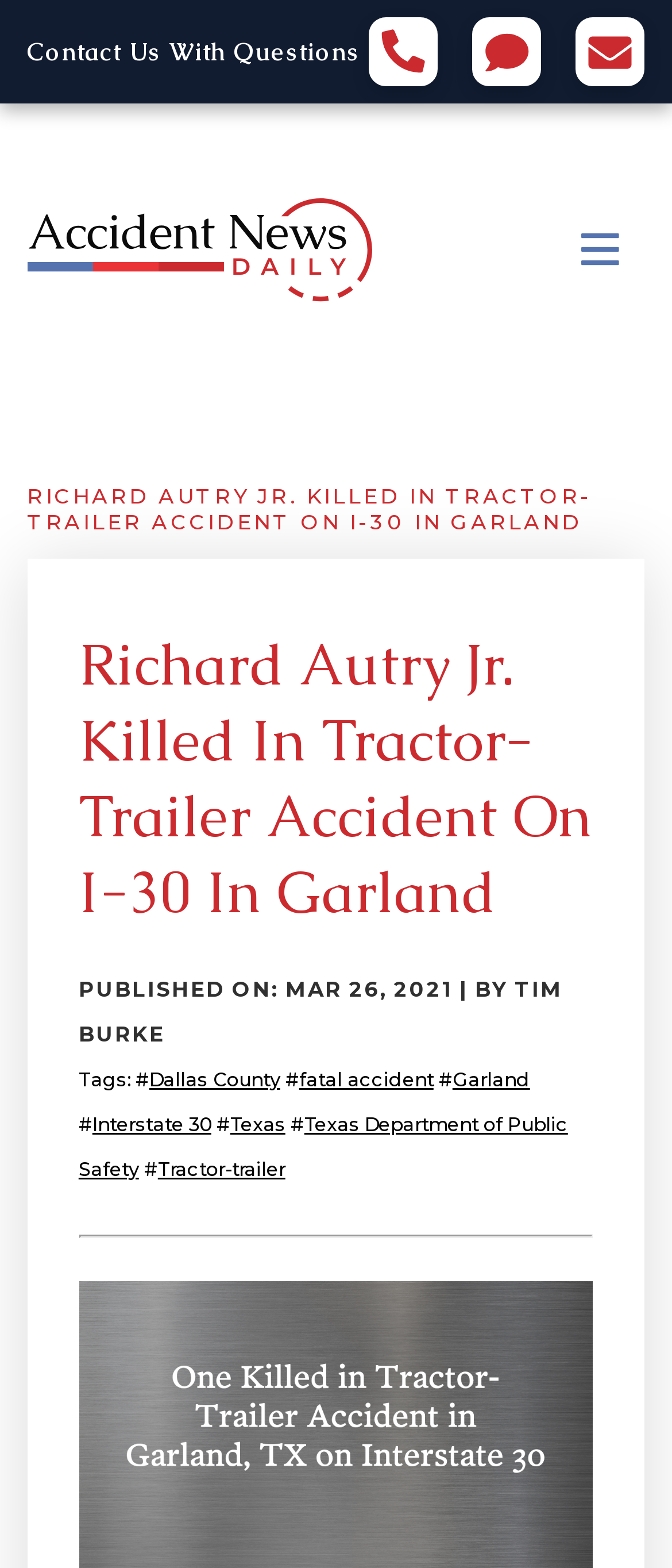Locate the bounding box for the described UI element: "Texas Department of Public Safety". Ensure the coordinates are four float numbers between 0 and 1, formatted as [left, top, right, bottom].

[0.117, 0.709, 0.845, 0.753]